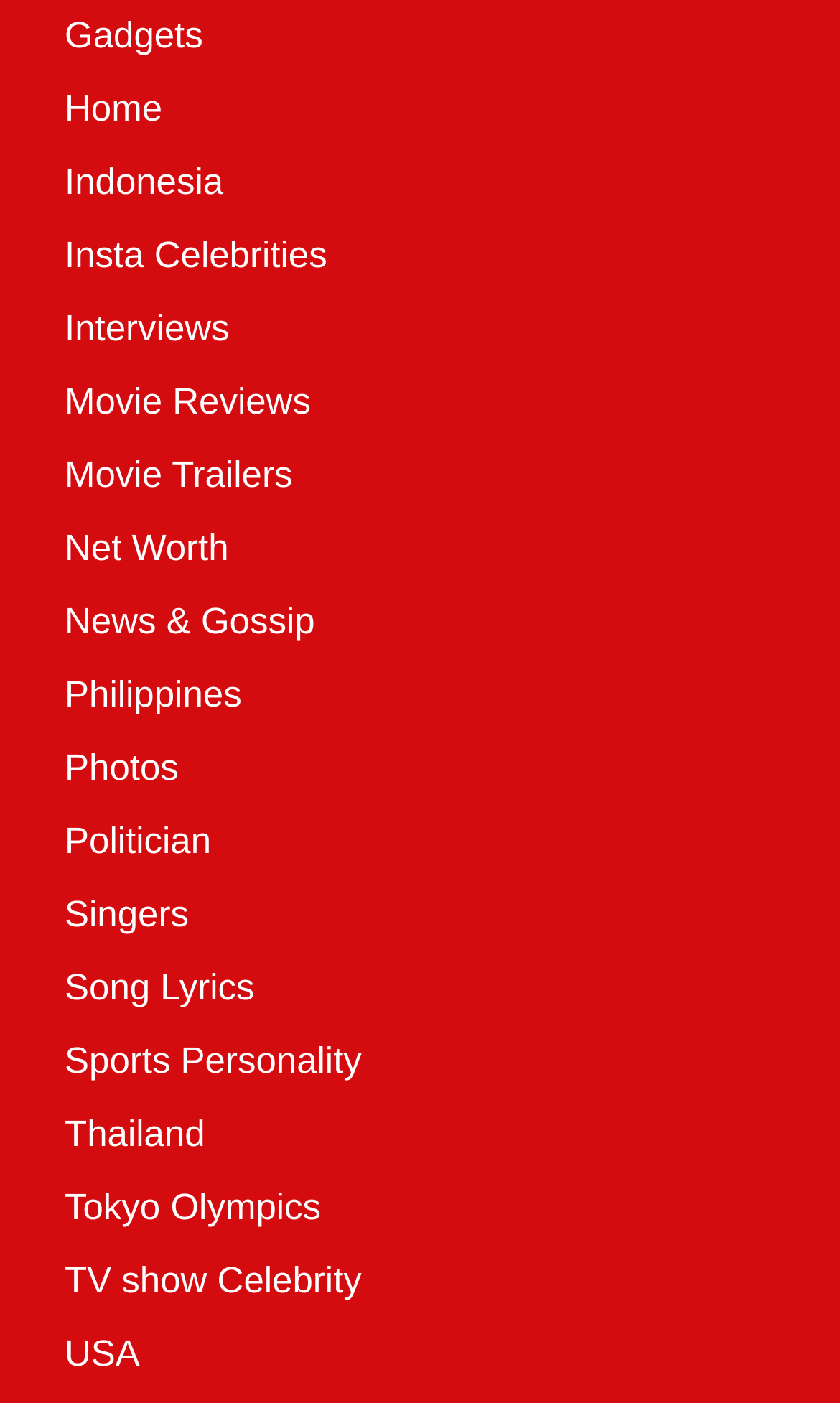Give the bounding box coordinates for the element described by: "Insta Celebrities".

[0.077, 0.168, 0.389, 0.197]